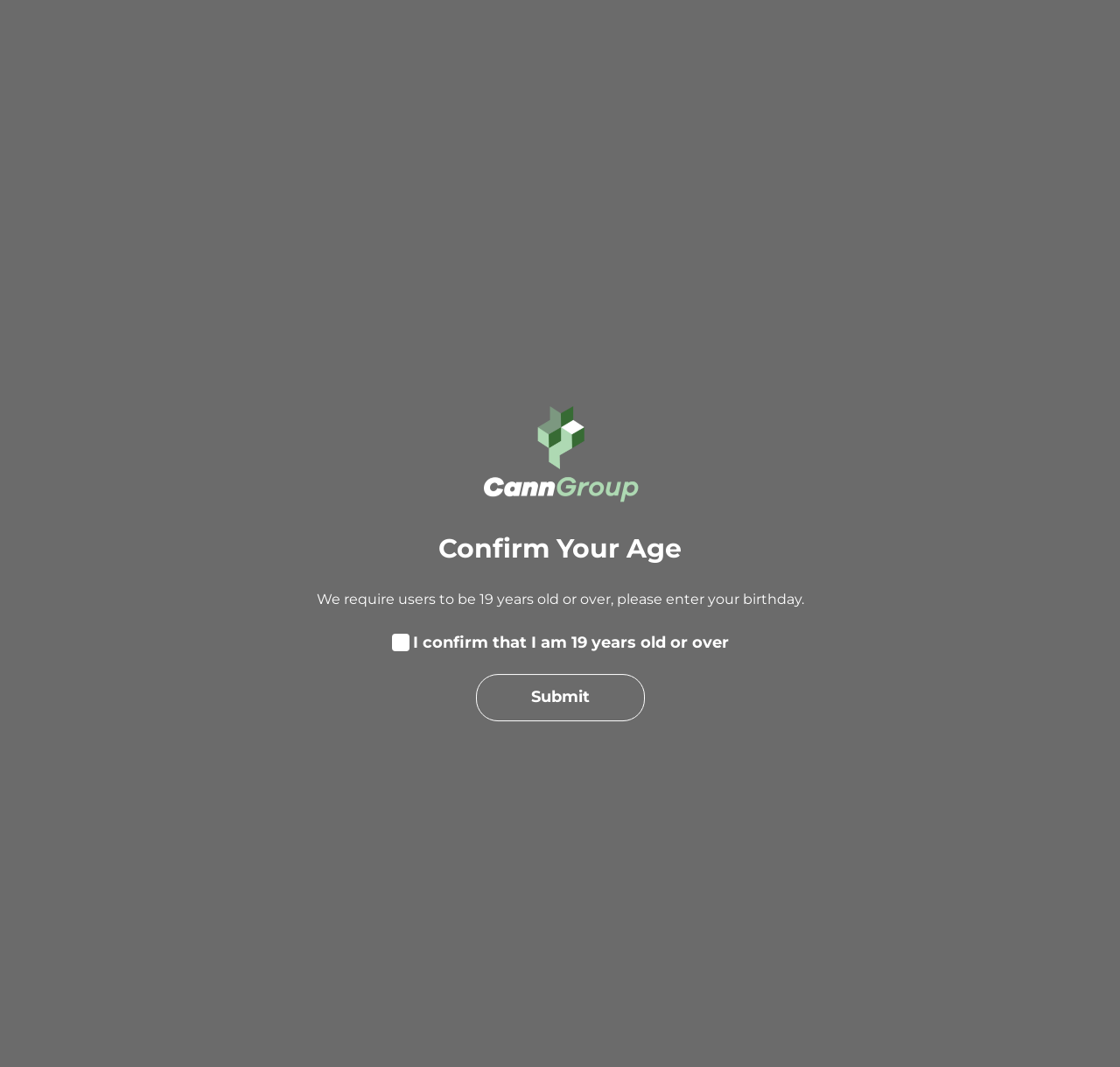Please determine the bounding box coordinates, formatted as (top-left x, top-left y, bottom-right x, bottom-right y), with all values as floating point numbers between 0 and 1. Identify the bounding box of the region described as: CONTACT US

[0.208, 0.778, 0.331, 0.825]